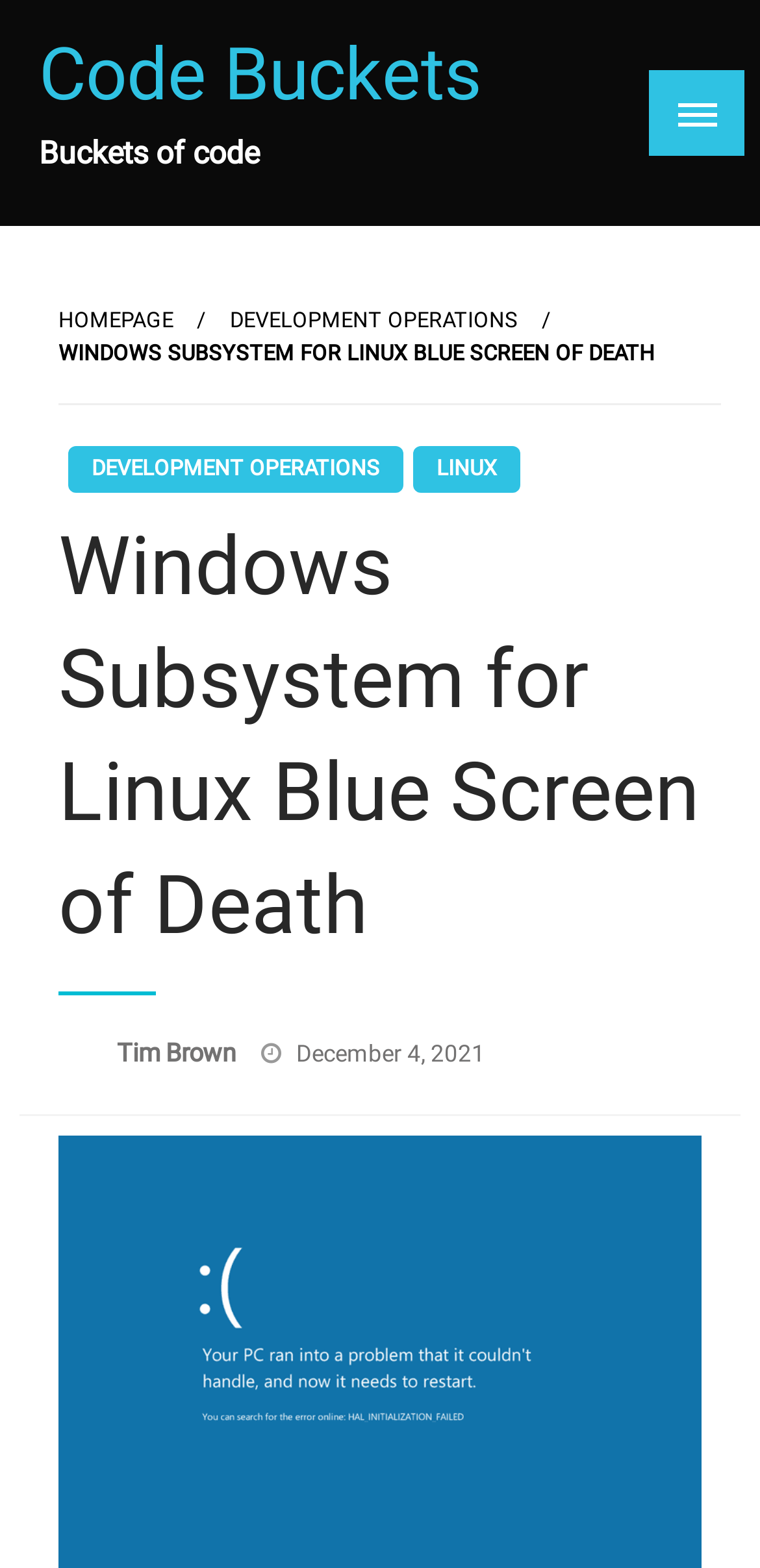Based on the element description "Homepage", predict the bounding box coordinates of the UI element.

[0.077, 0.196, 0.228, 0.212]